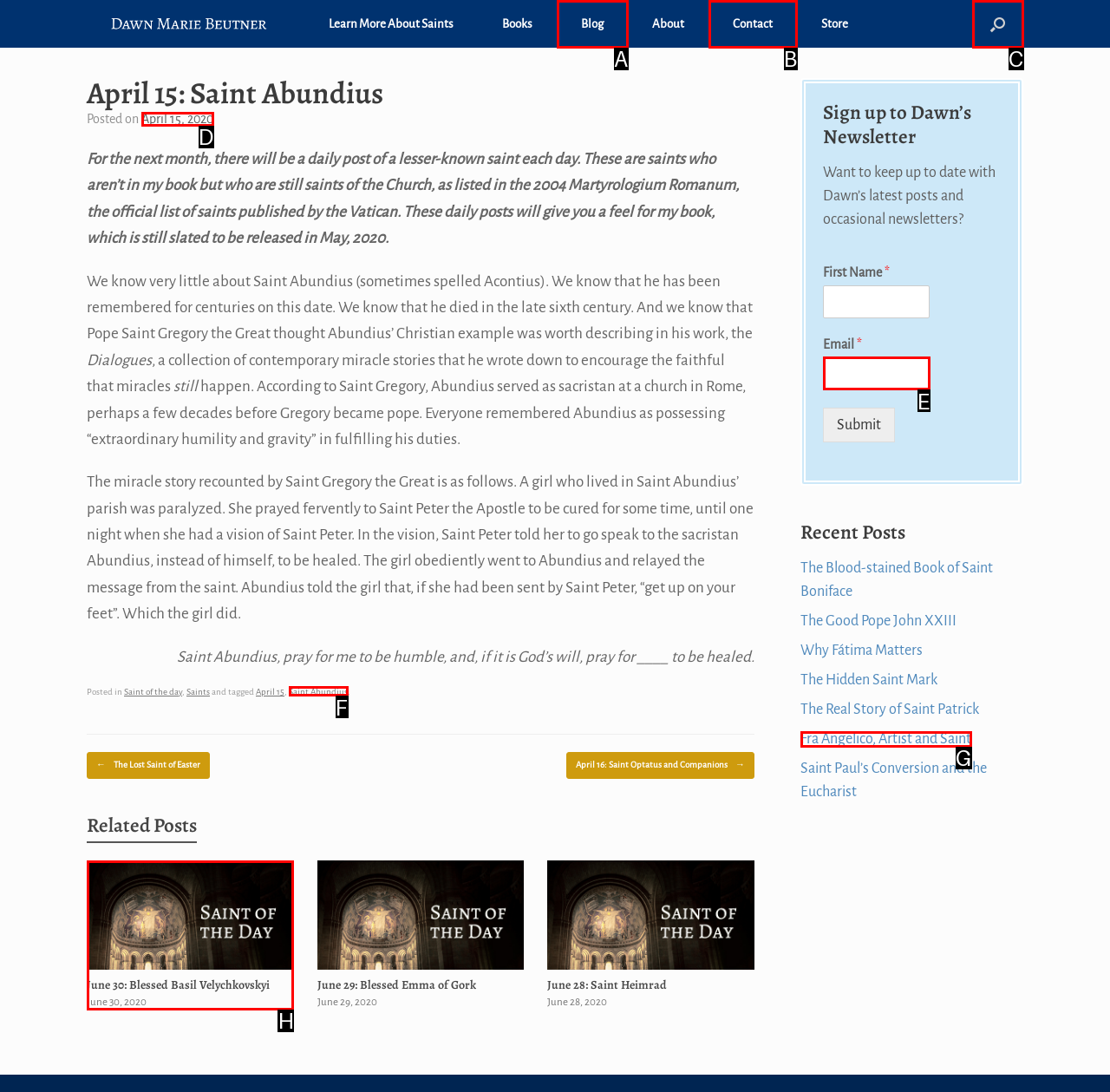Identify the HTML element that matches the description: Saint Abundius. Provide the letter of the correct option from the choices.

F